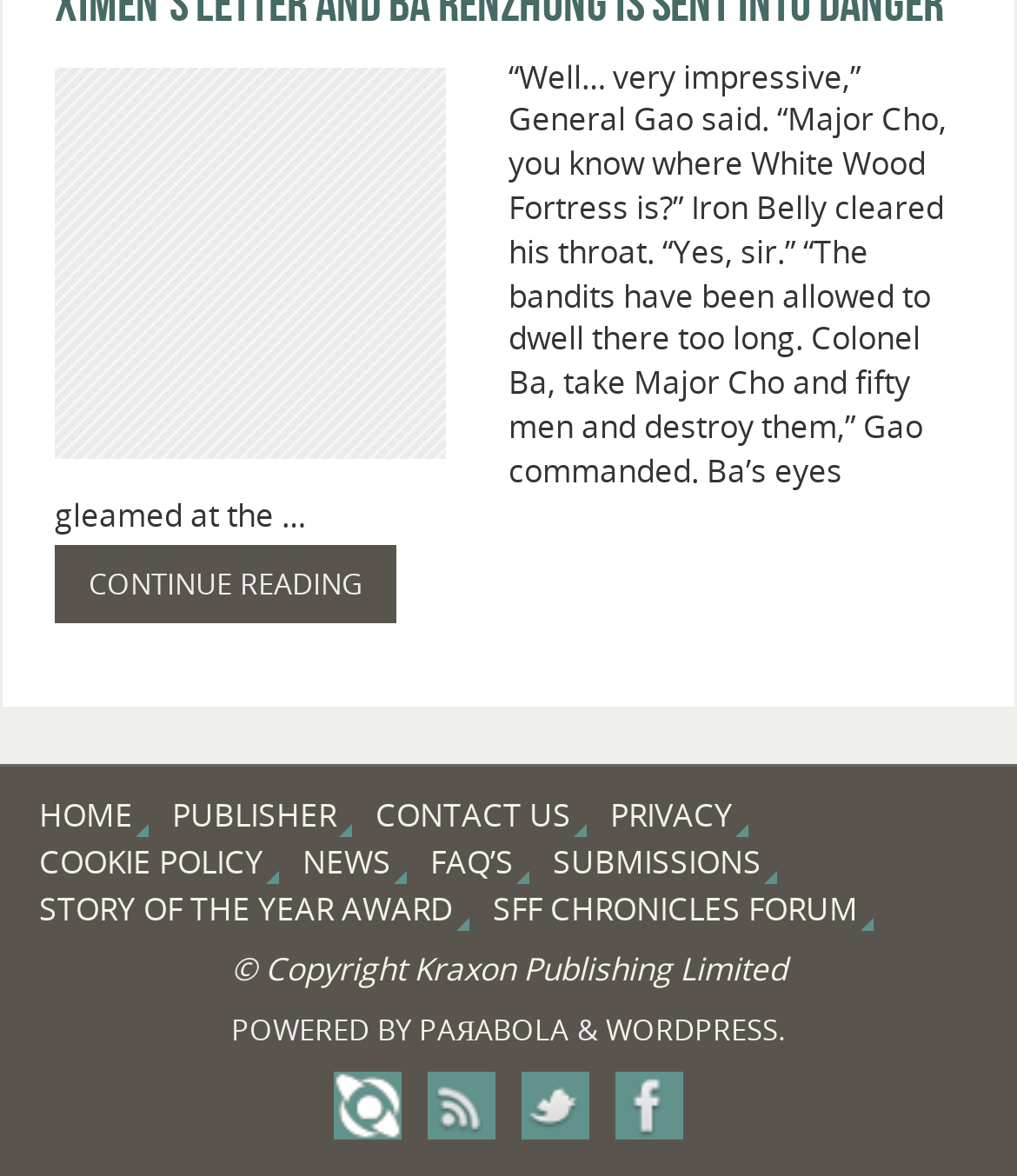Pinpoint the bounding box coordinates of the element to be clicked to execute the instruction: "Read the story".

[0.054, 0.046, 0.931, 0.456]